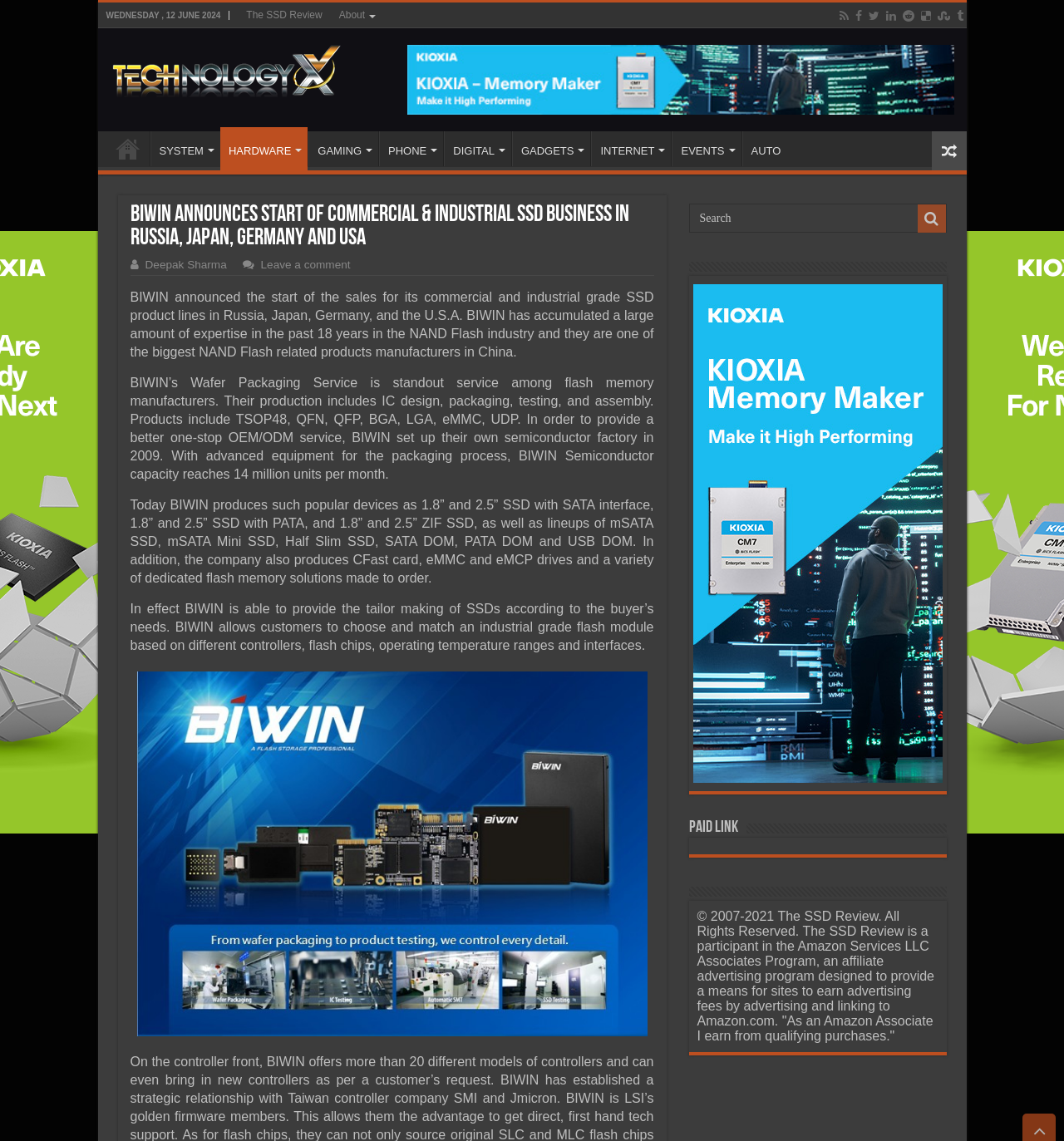Identify the bounding box of the UI element described as follows: "alt="biwin" title="biwin"". Provide the coordinates as four float numbers in the range of 0 to 1 [left, top, right, bottom].

[0.122, 0.589, 0.614, 0.908]